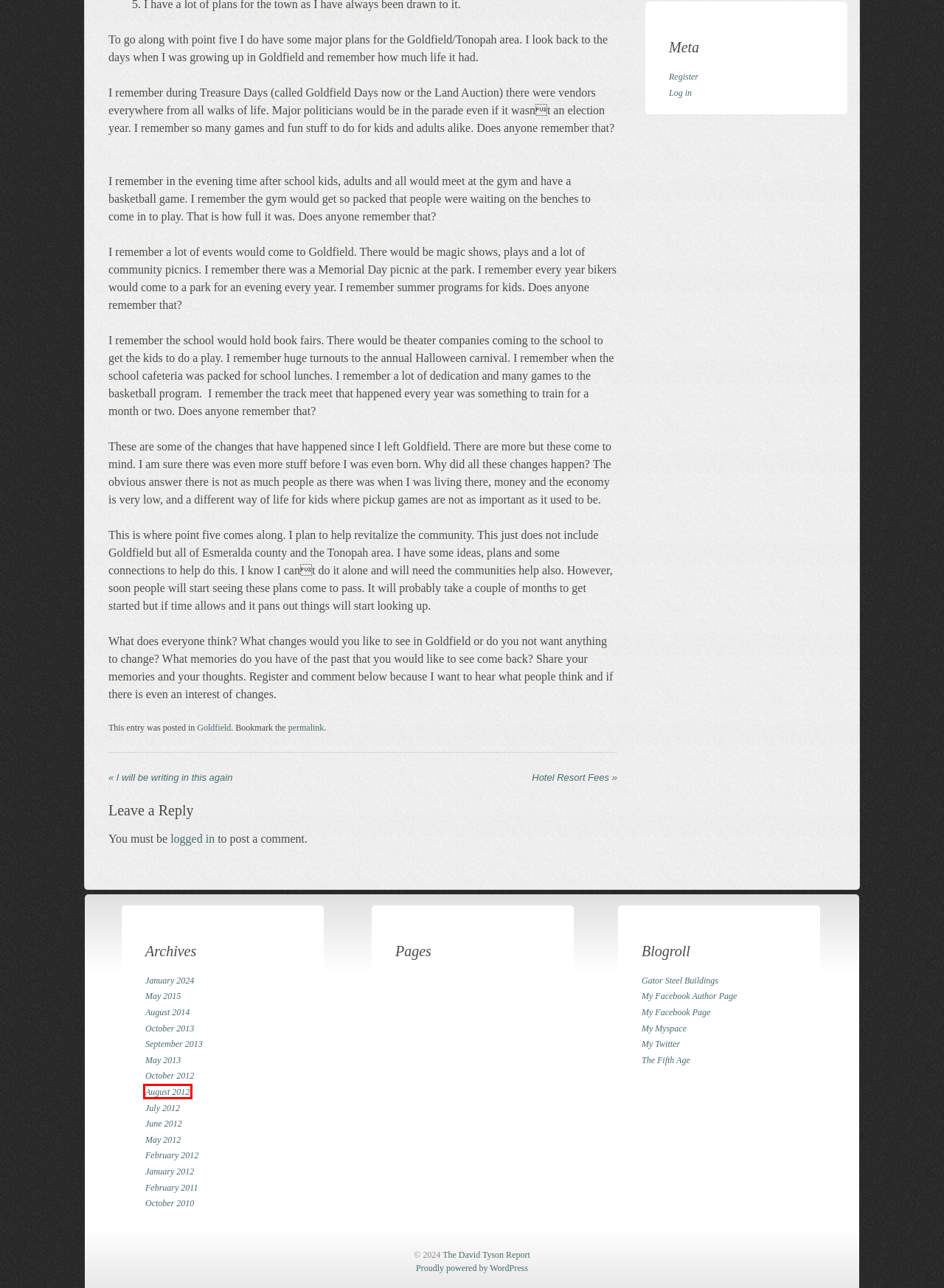Examine the screenshot of a webpage featuring a red bounding box and identify the best matching webpage description for the new page that results from clicking the element within the box. Here are the options:
A. August | 2012 | The David Tyson Report
B. Blog Tool, Publishing Platform, and CMS – WordPress.org
C. October | 2013 | The David Tyson Report
D. Goldfield | The David Tyson Report
E. Myspace
F. June | 2012 | The David Tyson Report
G. May | 2012 | The David Tyson Report
H. February | 2011 | The David Tyson Report

A